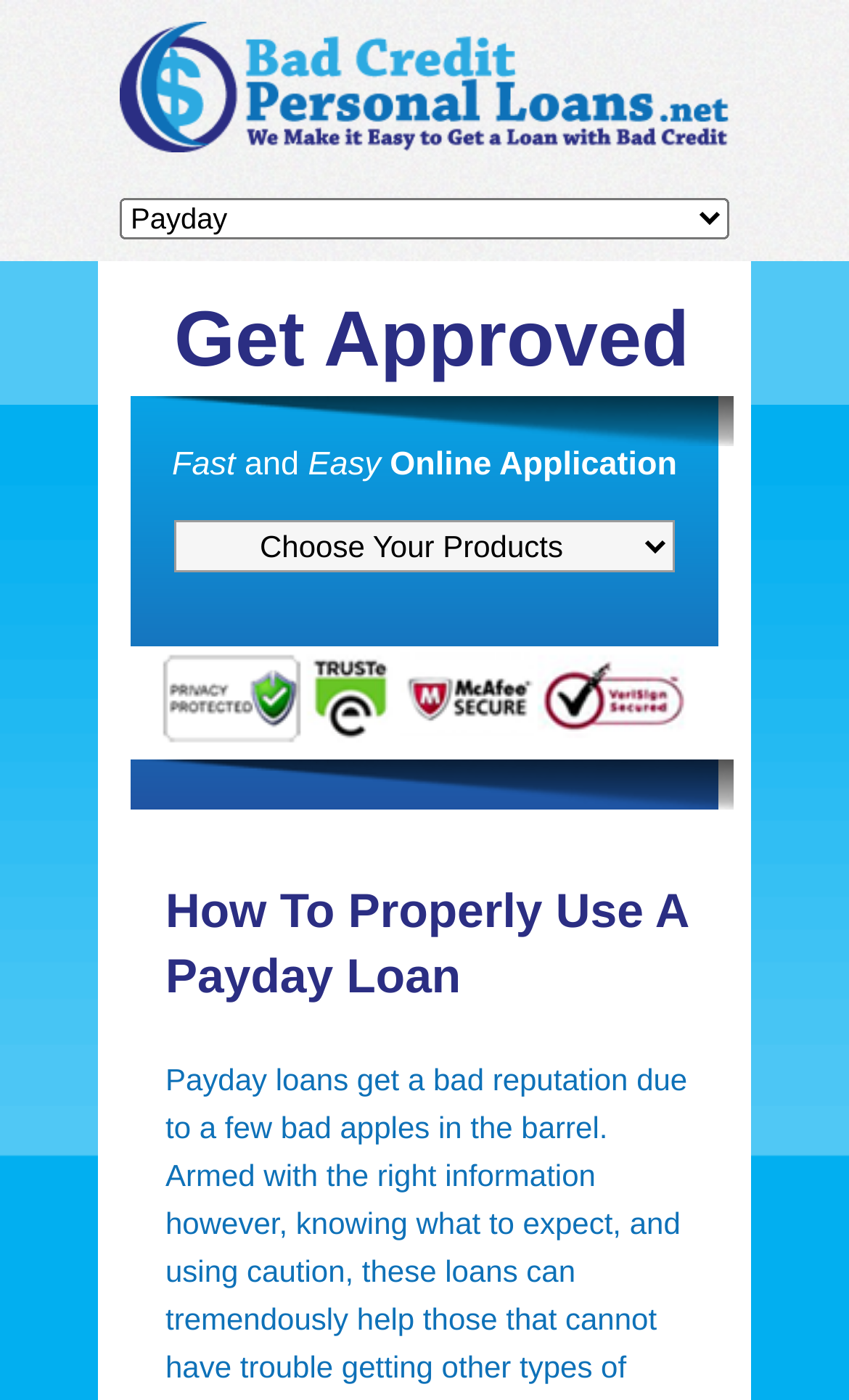What is the position of the image on the webpage?
Answer the question with as much detail as you can, using the image as a reference.

By analyzing the bounding box coordinates, I found that the image element has a y1 coordinate of 0.462, which is greater than the y1 coordinates of the text elements above it. Therefore, the image is positioned below the text on the webpage.